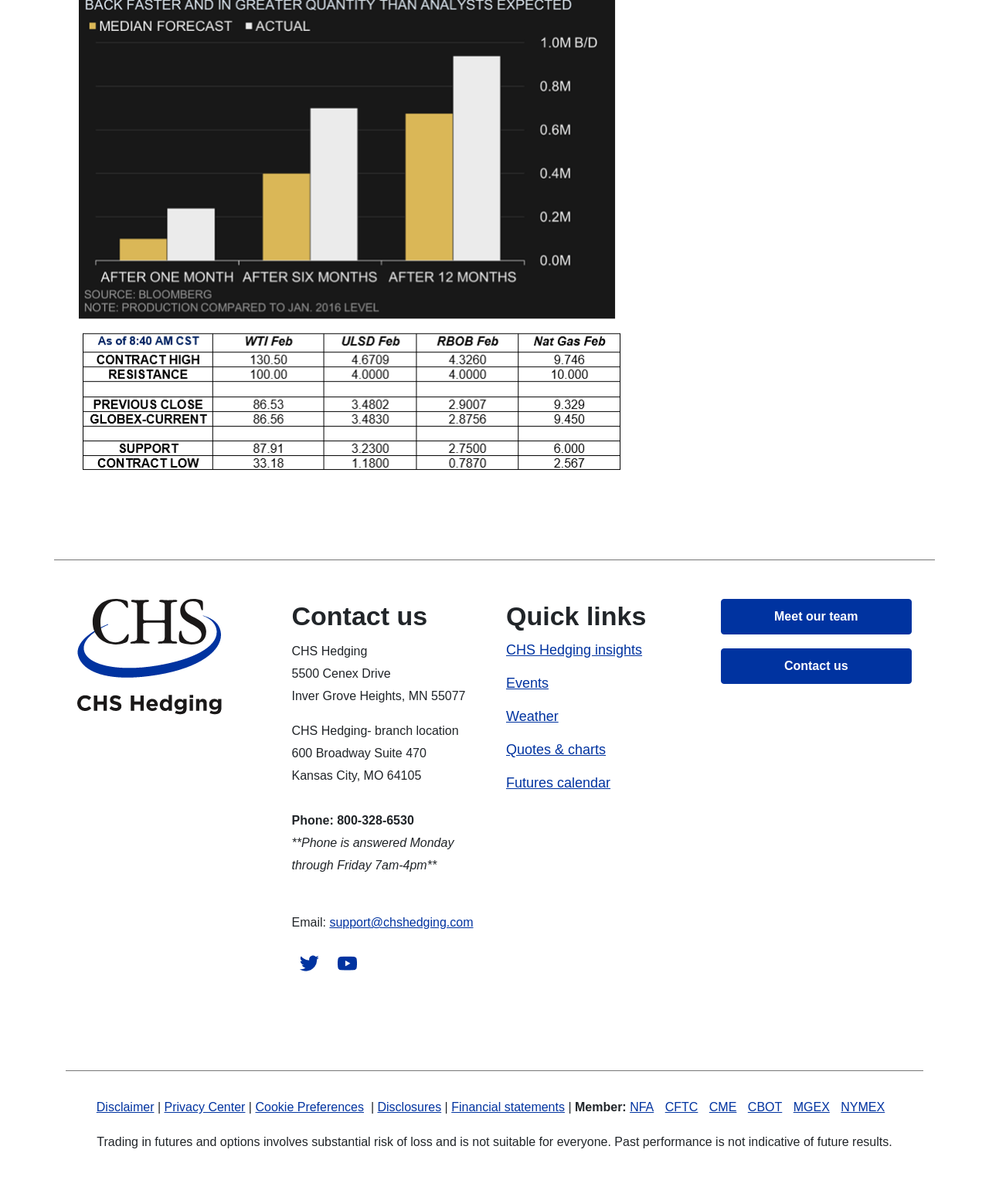Identify the bounding box coordinates for the UI element described by the following text: "CFTC". Provide the coordinates as four float numbers between 0 and 1, in the format [left, top, right, bottom].

[0.672, 0.914, 0.714, 0.925]